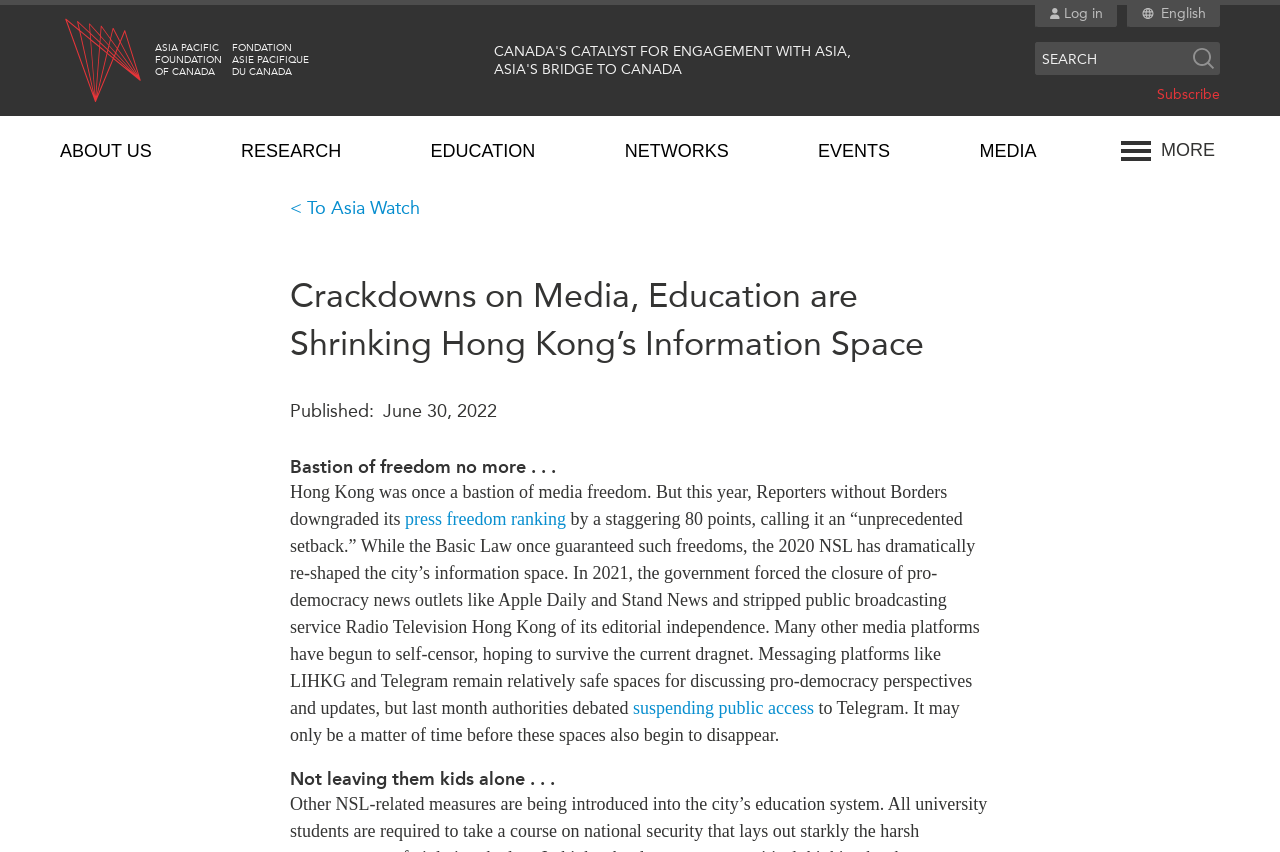What is the principal heading displayed on the webpage?

Crackdowns on Media, Education are Shrinking Hong Kong’s Information Space